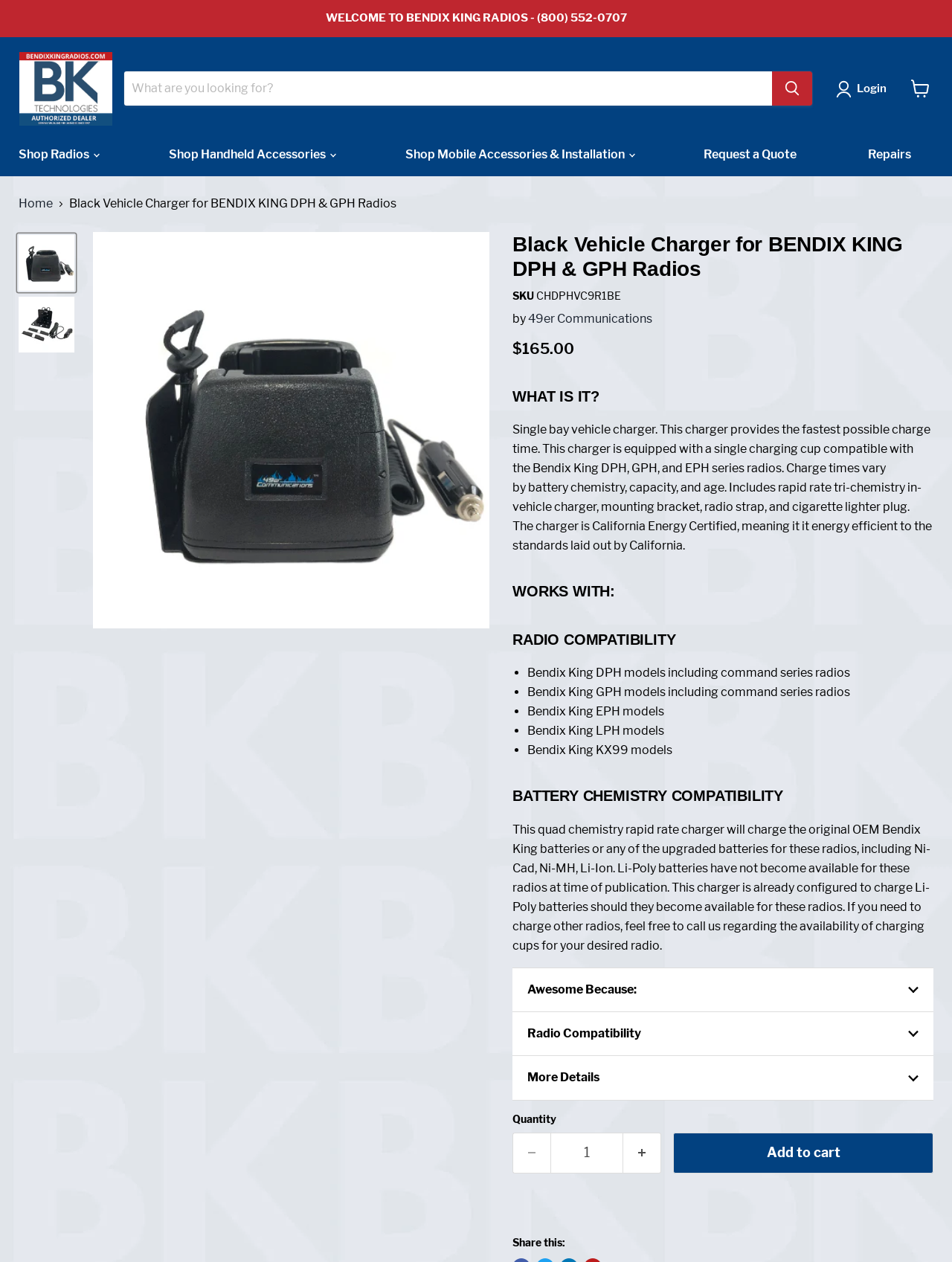Identify and provide the bounding box coordinates of the UI element described: "Add to cart". The coordinates should be formatted as [left, top, right, bottom], with each number being a float between 0 and 1.

[0.707, 0.897, 0.98, 0.93]